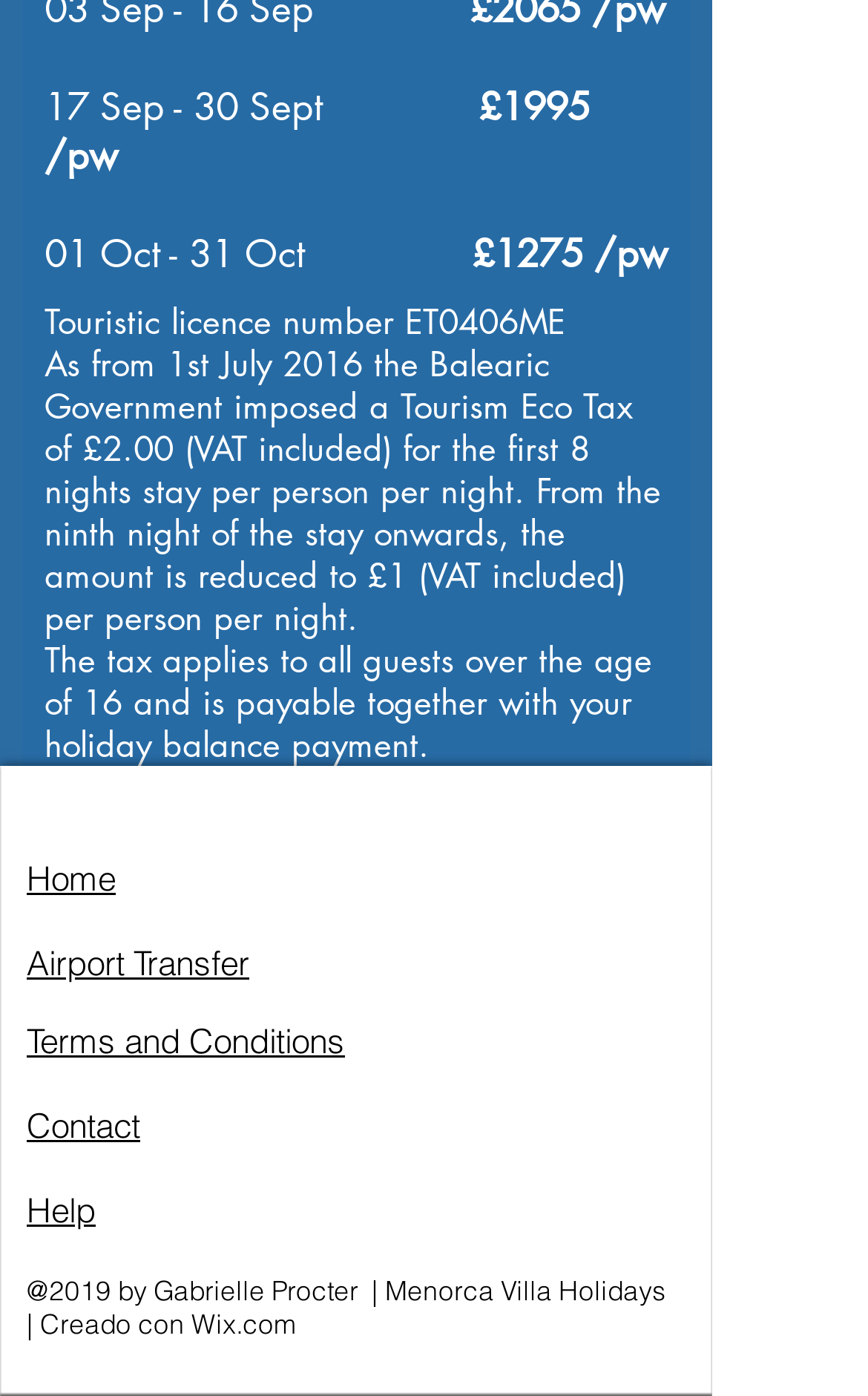Answer the question with a single word or phrase: 
How many social media icons are there in the social bar?

2